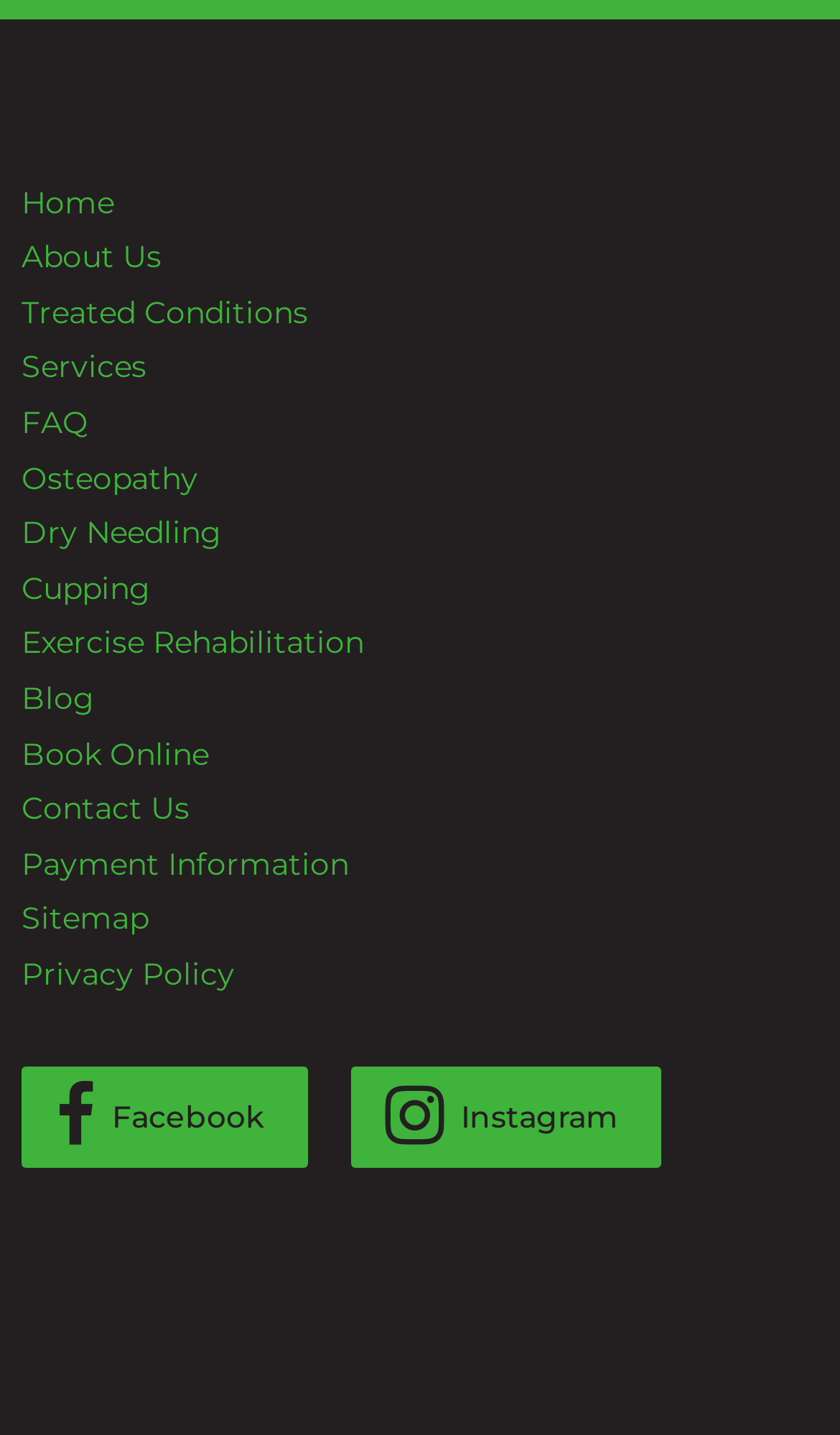Please identify the bounding box coordinates of the element I need to click to follow this instruction: "book an appointment online".

[0.026, 0.511, 0.249, 0.538]